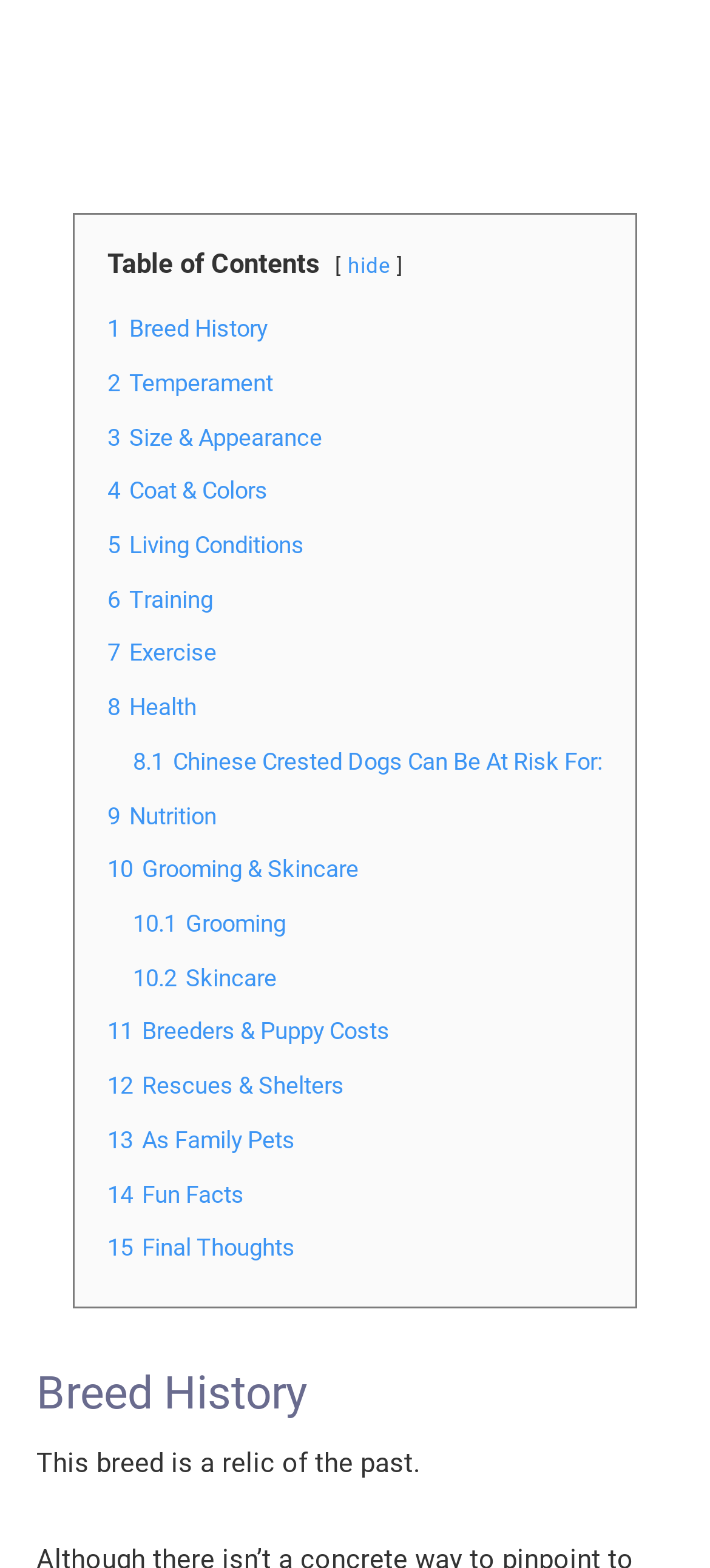Please specify the bounding box coordinates of the region to click in order to perform the following instruction: "click on 'hide'".

[0.49, 0.162, 0.549, 0.178]